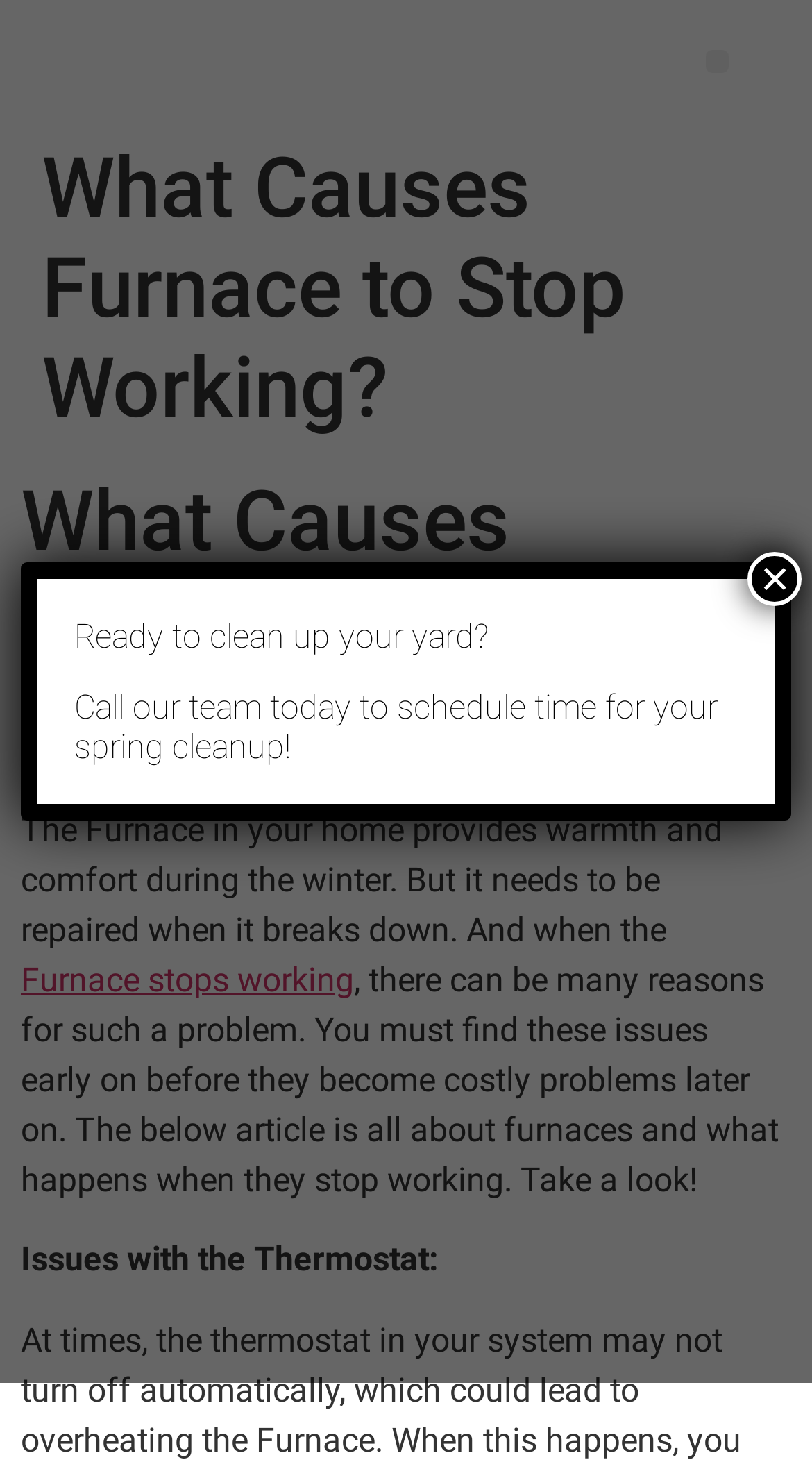Determine the main headline from the webpage and extract its text.

What Causes Furnace to Stop Working?